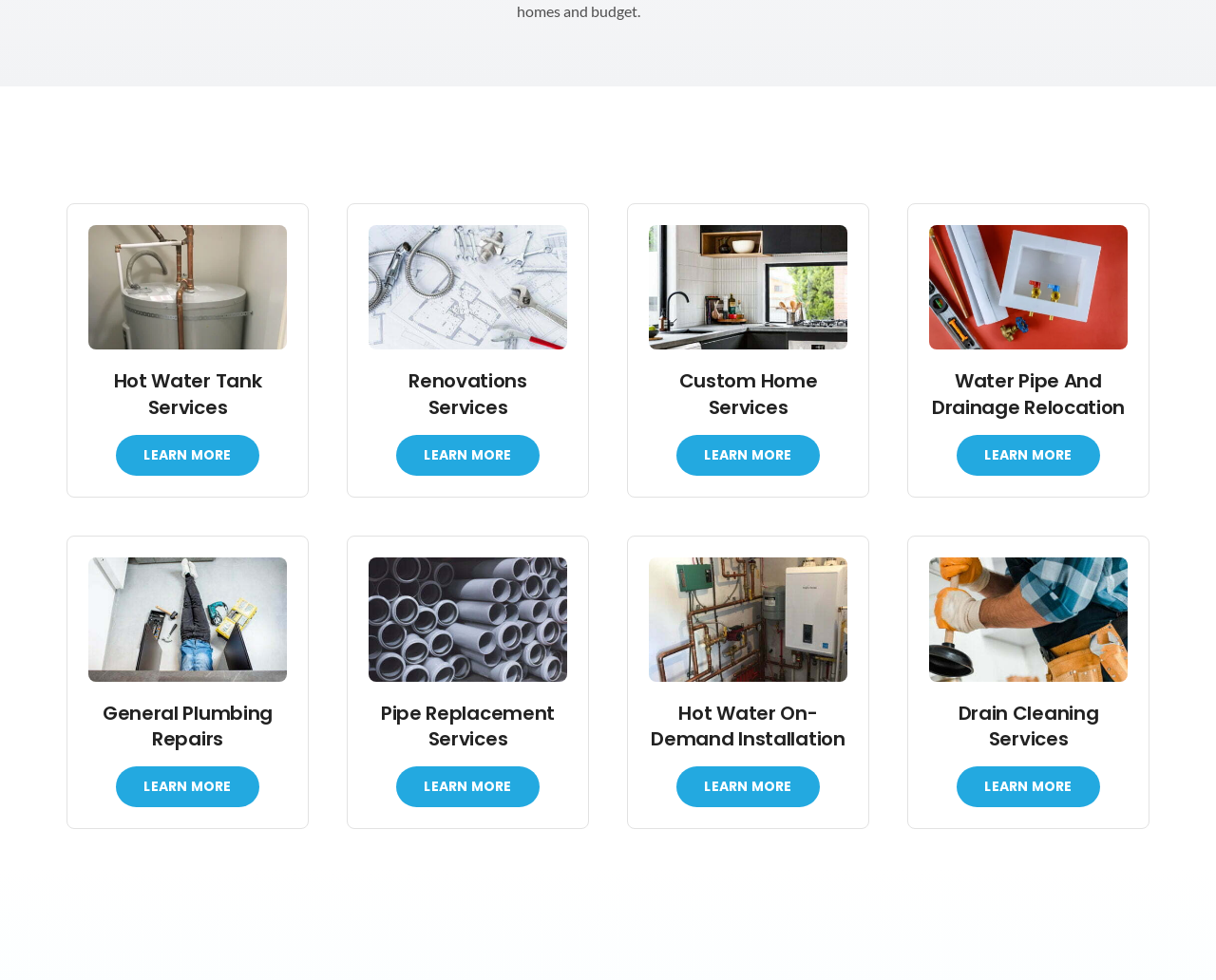What services are offered by this company?
Please respond to the question with a detailed and informative answer.

Based on the webpage, I can see multiple sections with headings such as 'Hot Water Tank Services', 'Renovations Services', 'Custom Home Services', and more. Each section has a 'LEARN MORE' link, indicating that the company offers these services.